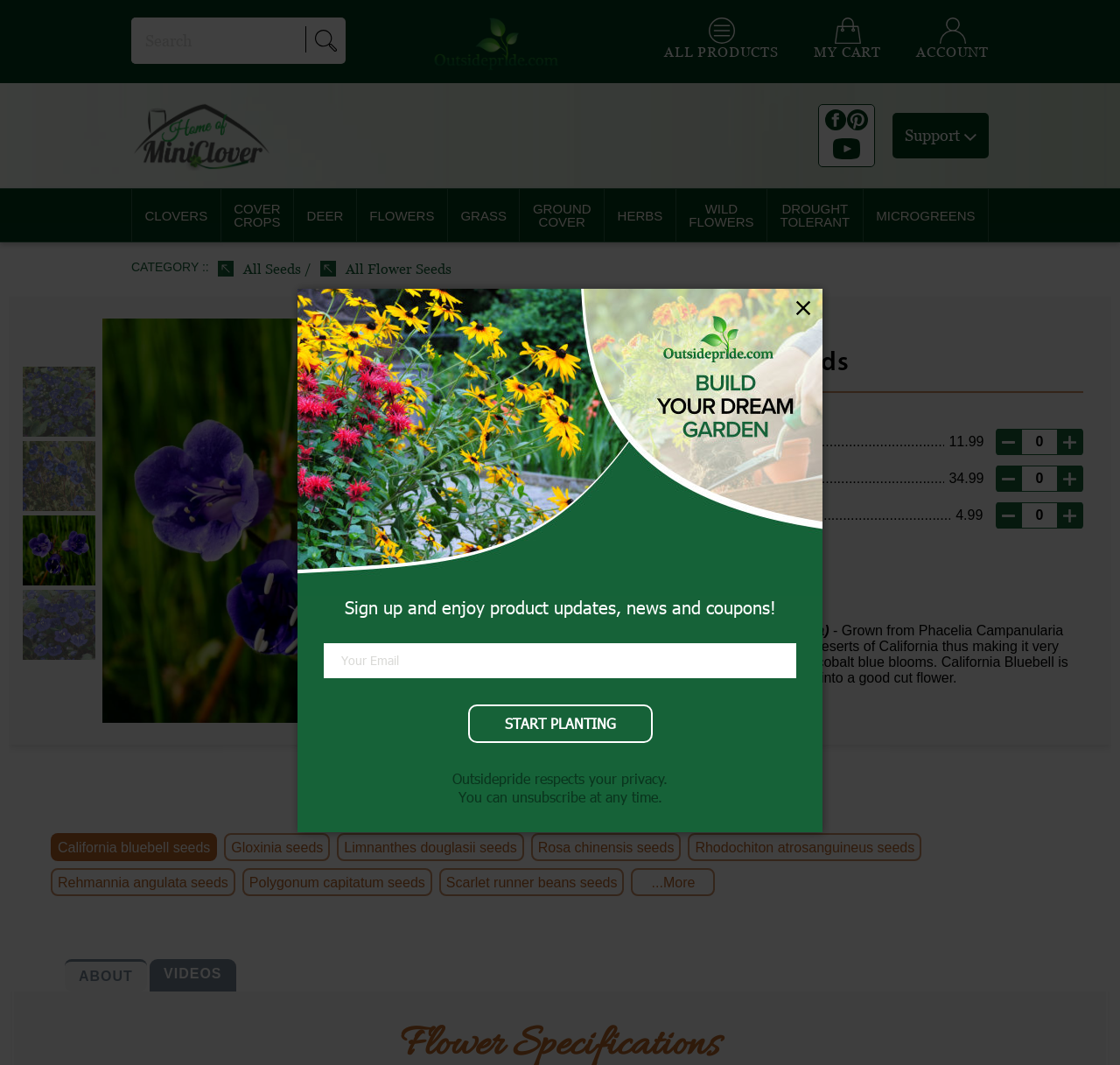How many seeds are in one pound?
Refer to the image and provide a thorough answer to the question.

The meta description mentions that the wild flower seed contains nearly 1 million seeds per pound.